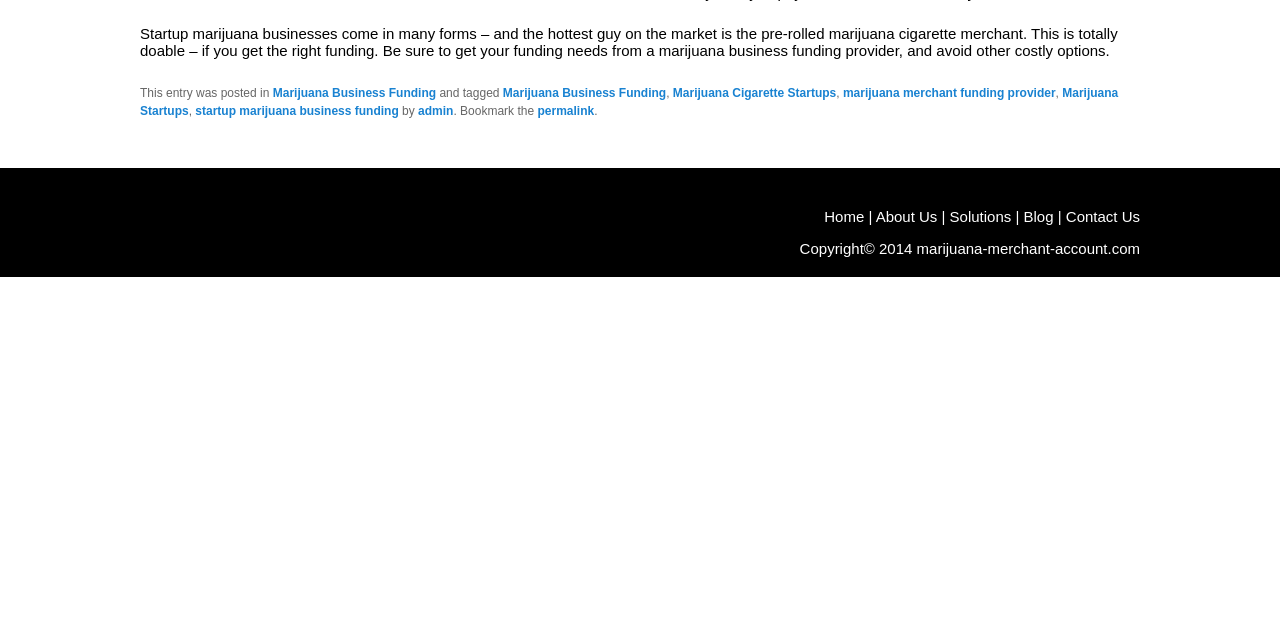Locate and provide the bounding box coordinates for the HTML element that matches this description: "College Bound Children! →".

None